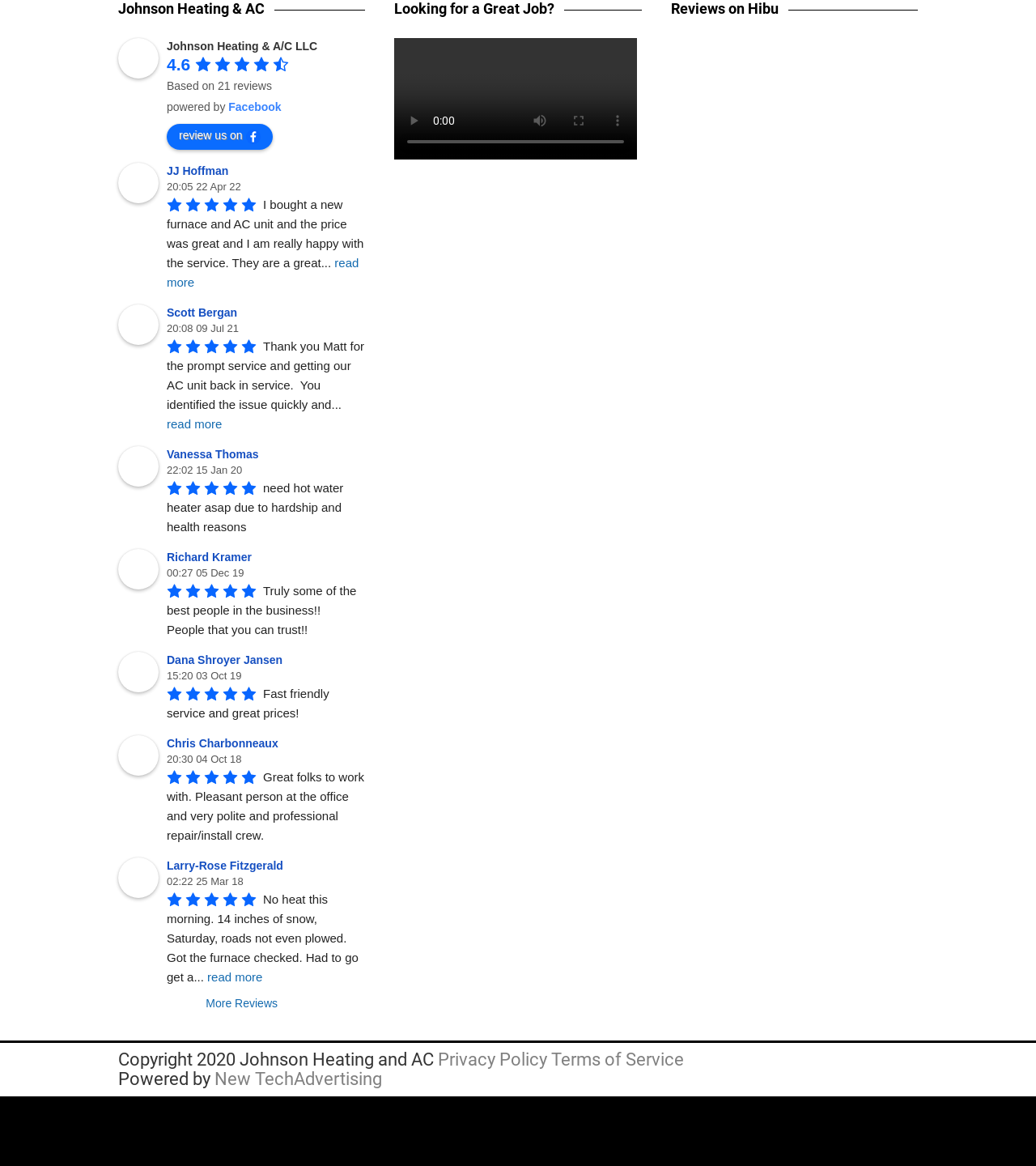Specify the bounding box coordinates of the area that needs to be clicked to achieve the following instruction: "Visit Samantha Wood Art".

None